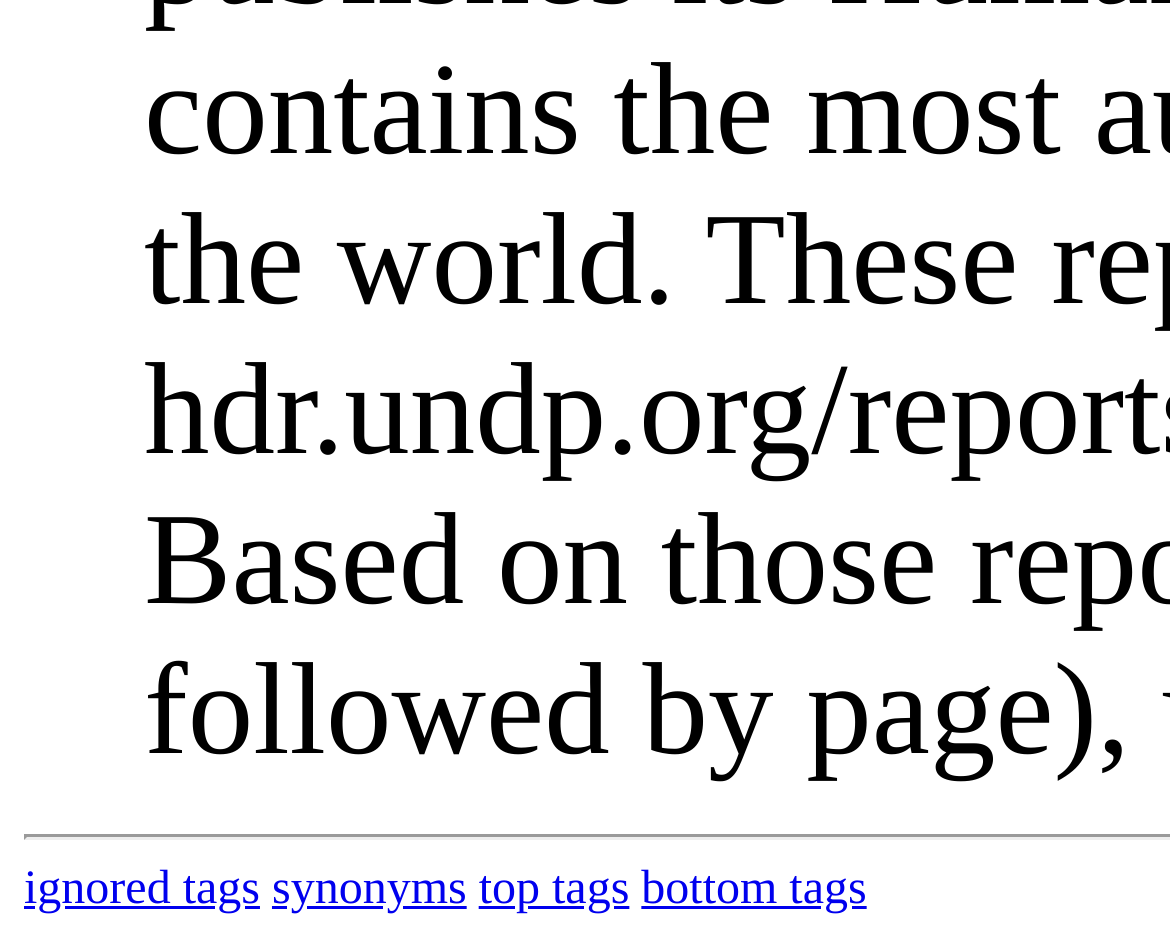Provide the bounding box coordinates for the UI element that is described by this text: "bottom tags". The coordinates should be in the form of four float numbers between 0 and 1: [left, top, right, bottom].

[0.548, 0.917, 0.741, 0.971]